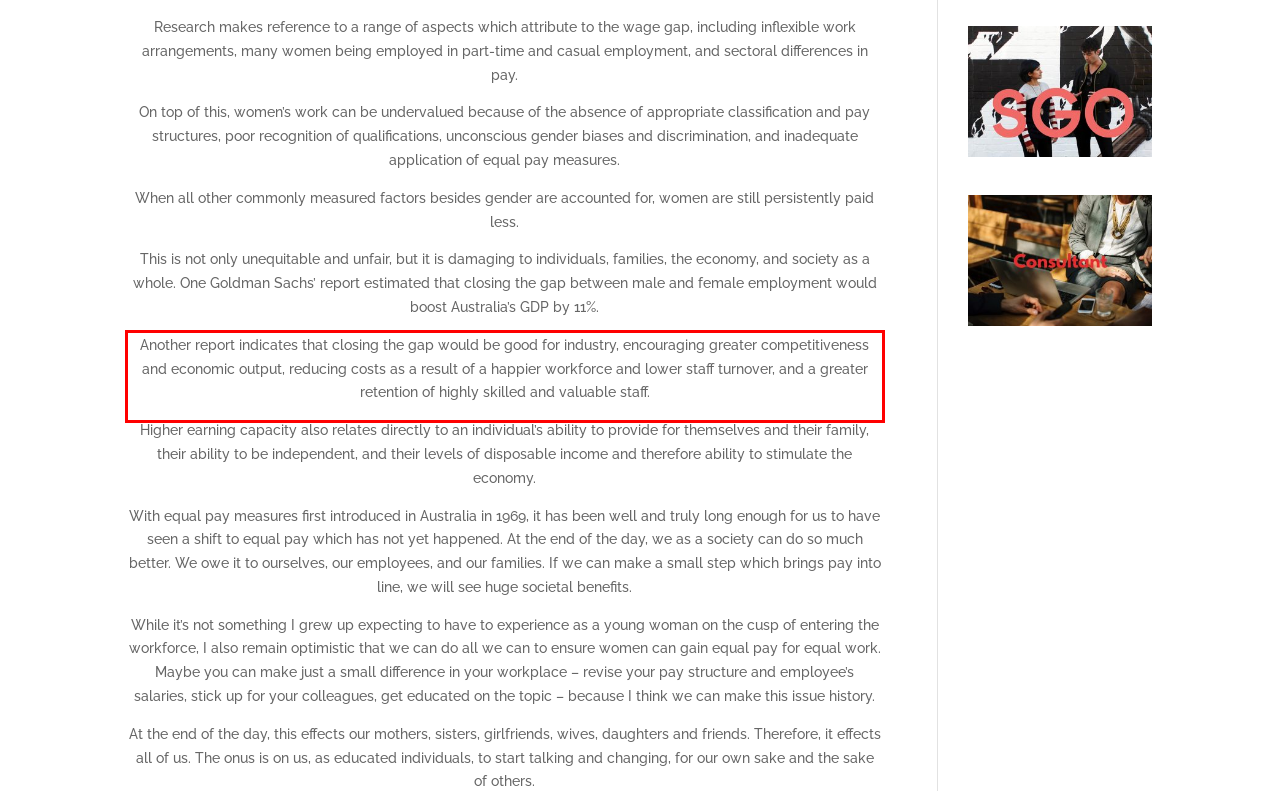You are presented with a screenshot containing a red rectangle. Extract the text found inside this red bounding box.

Another report indicates that closing the gap would be good for industry, encouraging greater competitiveness and economic output, reducing costs as a result of a happier workforce and lower staff turnover, and a greater retention of highly skilled and valuable staff.